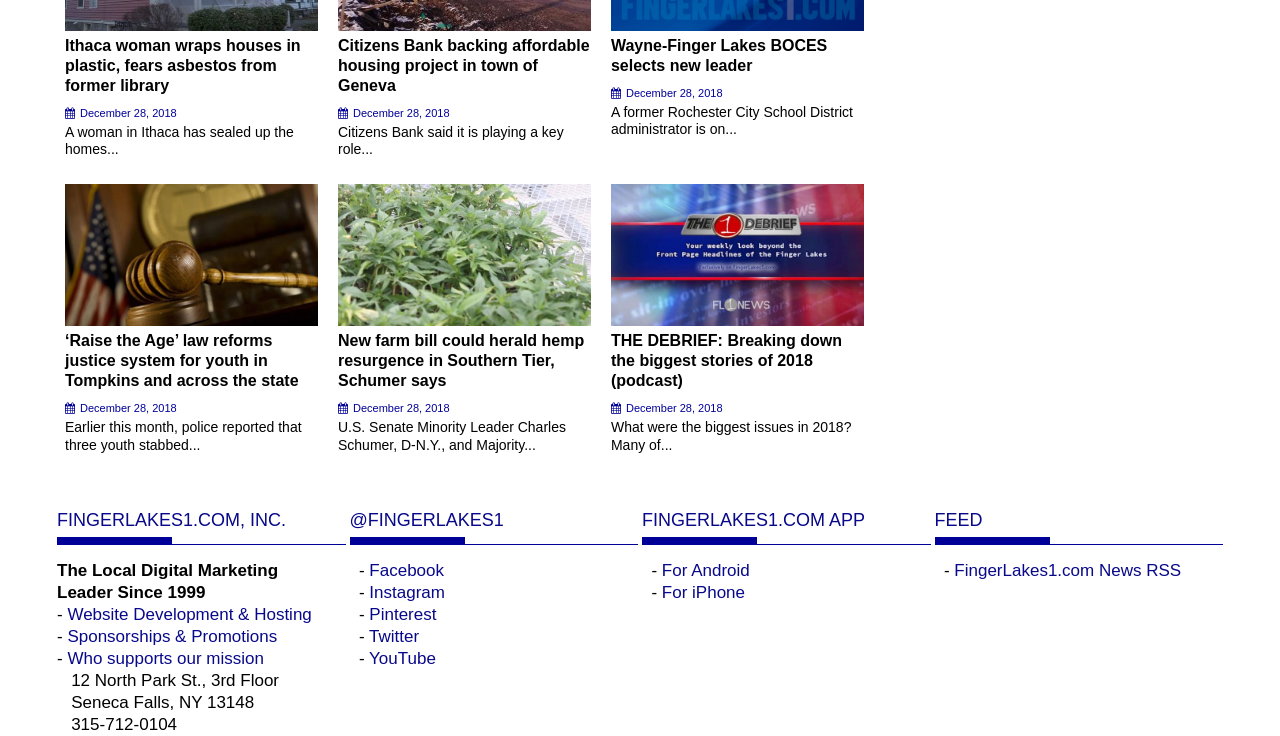Determine the bounding box coordinates of the region to click in order to accomplish the following instruction: "Follow @FINGERLAKES1 on Facebook". Provide the coordinates as four float numbers between 0 and 1, specifically [left, top, right, bottom].

[0.289, 0.762, 0.347, 0.788]